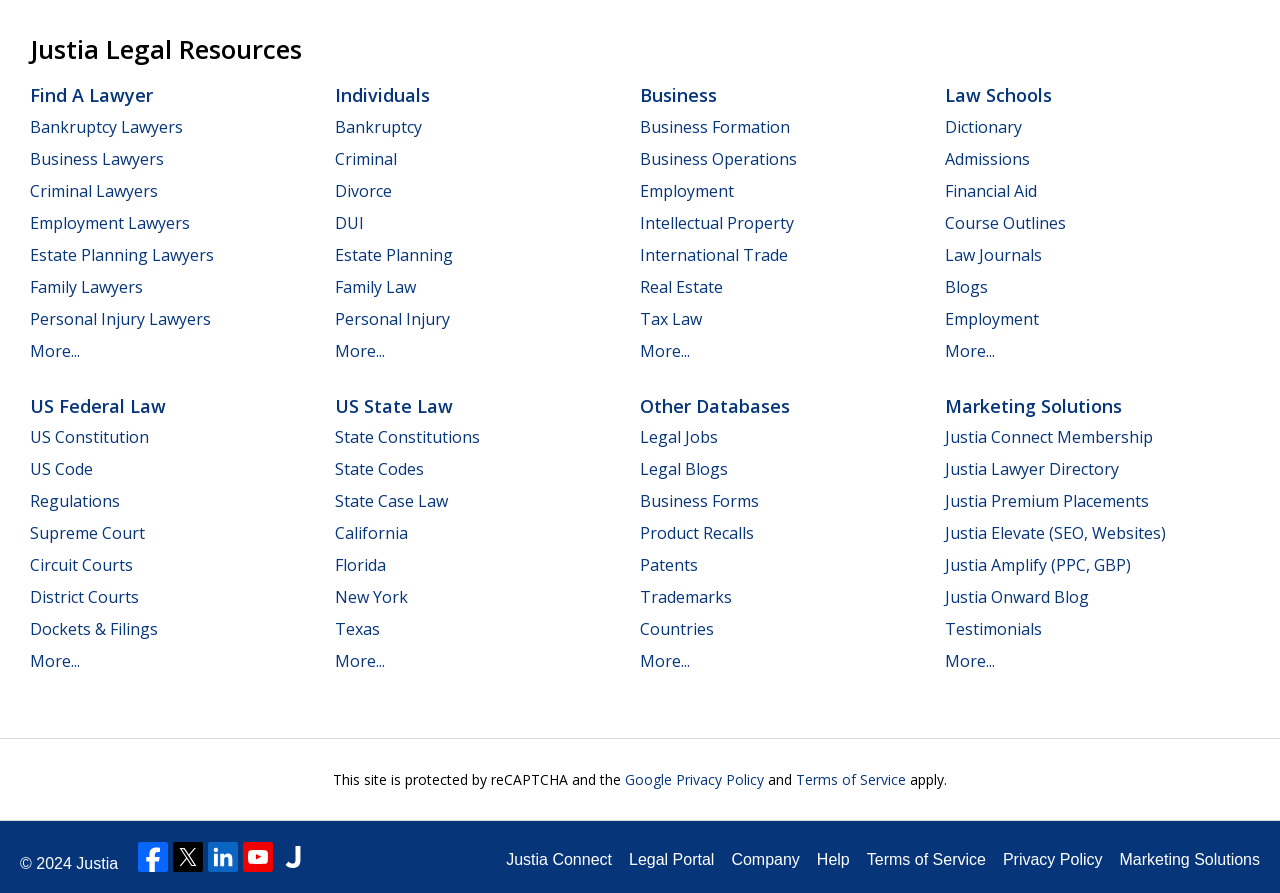Identify the bounding box coordinates of the specific part of the webpage to click to complete this instruction: "Check terms of service".

[0.622, 0.862, 0.708, 0.884]